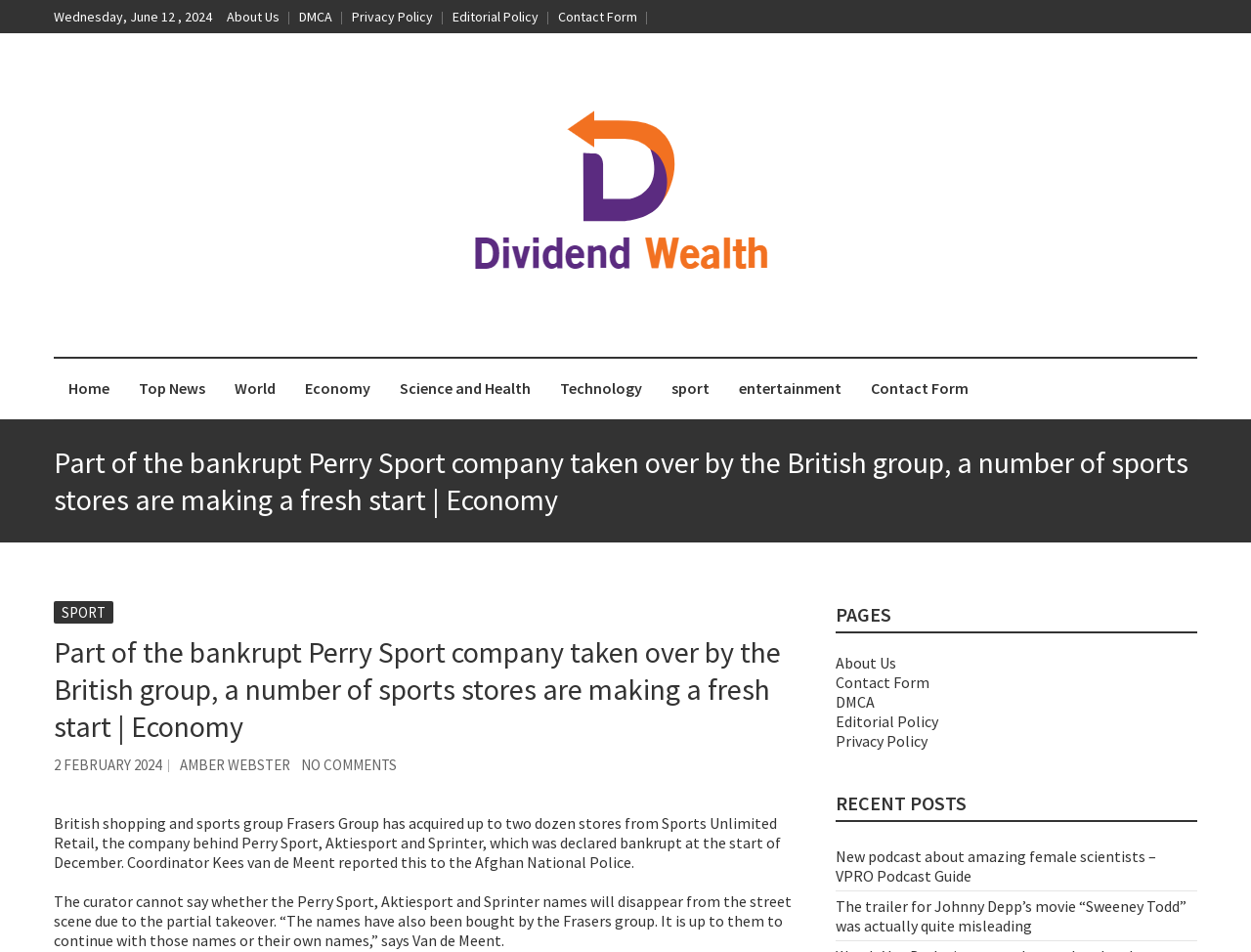Please identify the bounding box coordinates of the clickable element to fulfill the following instruction: "Visit the 'Dividend Wealth' page". The coordinates should be four float numbers between 0 and 1, i.e., [left, top, right, bottom].

[0.371, 0.086, 0.629, 0.323]